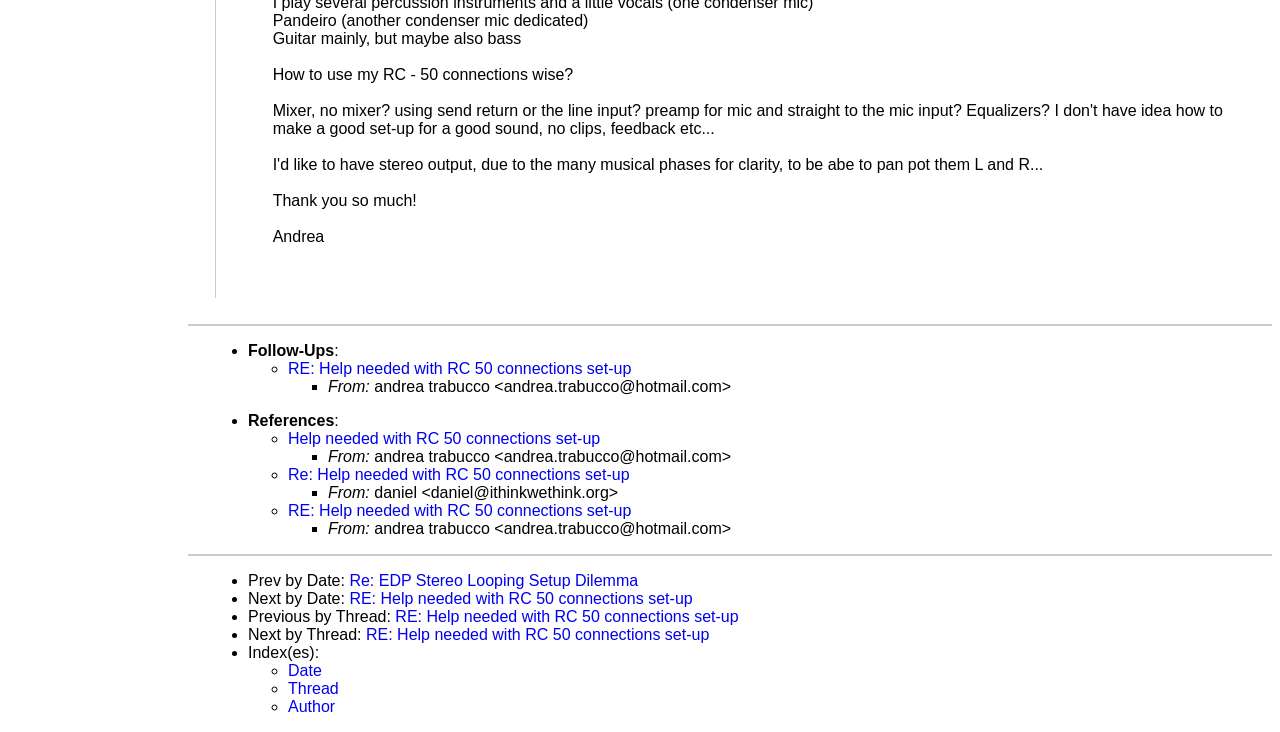Please locate the bounding box coordinates of the element that needs to be clicked to achieve the following instruction: "View the post from 'daniel'". The coordinates should be four float numbers between 0 and 1, i.e., [left, top, right, bottom].

[0.289, 0.661, 0.483, 0.684]